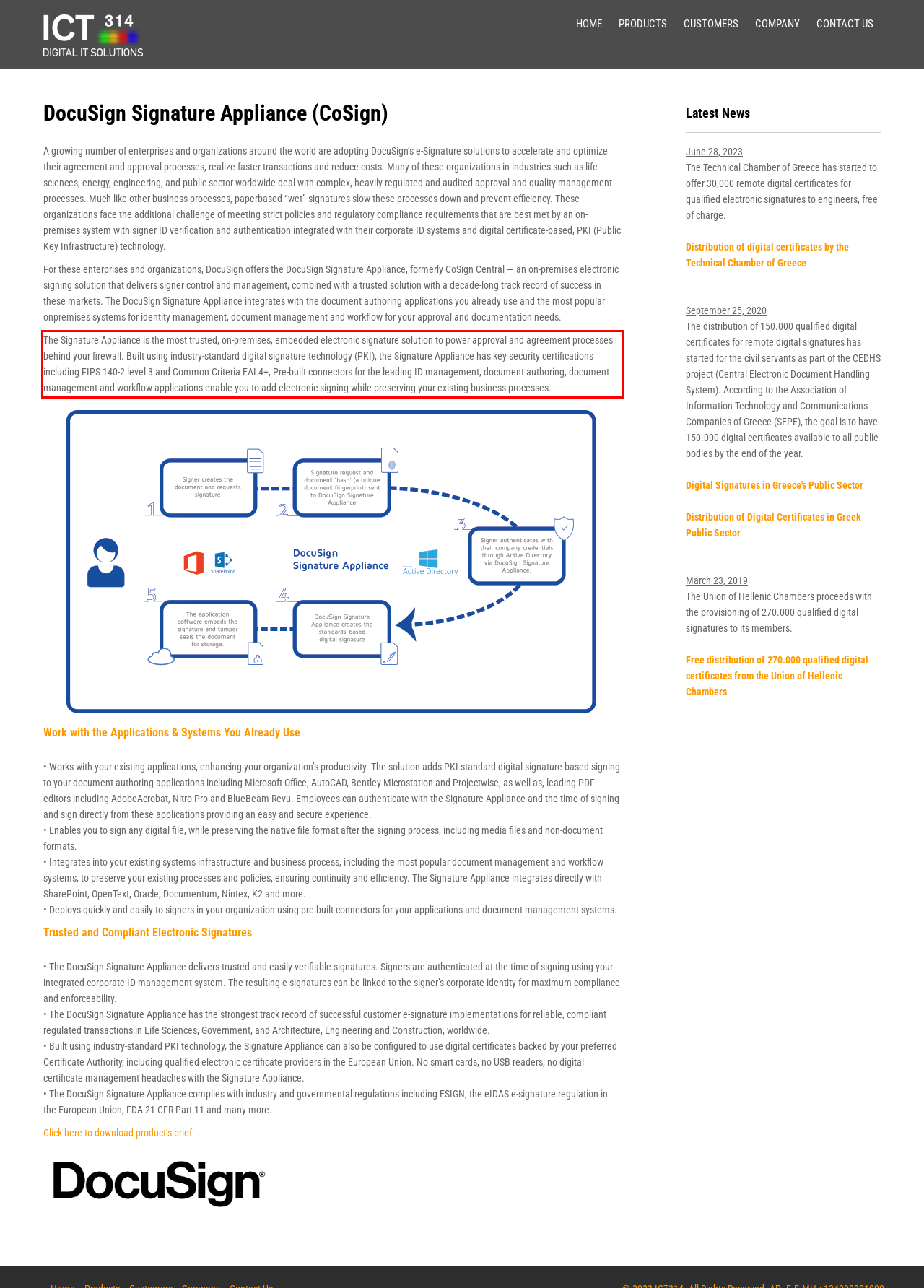Examine the webpage screenshot and use OCR to recognize and output the text within the red bounding box.

The Signature Appliance is the most trusted, on-premises, embedded electronic signature solution to power approval and agreement processes behind your firewall. Built using industry-standard digital signature technology (PKI), the Signature Appliance has key security certifications including FIPS 140-2 level 3 and Common Criteria EAL4+, Pre-built connectors for the leading ID management, document authoring, document management and workflow applications enable you to add electronic signing while preserving your existing business processes.